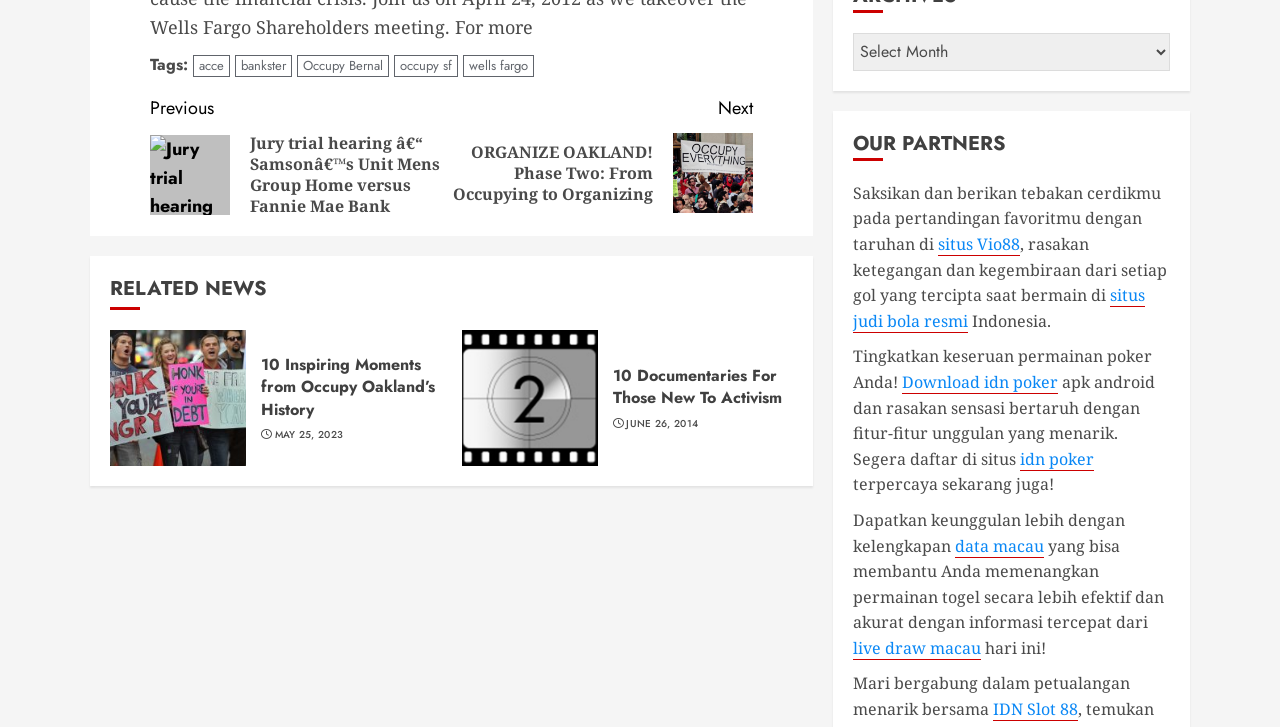Could you find the bounding box coordinates of the clickable area to complete this instruction: "Visit the 'ORGANIZE OAKLAND! Phase Two: From Occupying to Organizing' post"?

[0.353, 0.13, 0.588, 0.293]